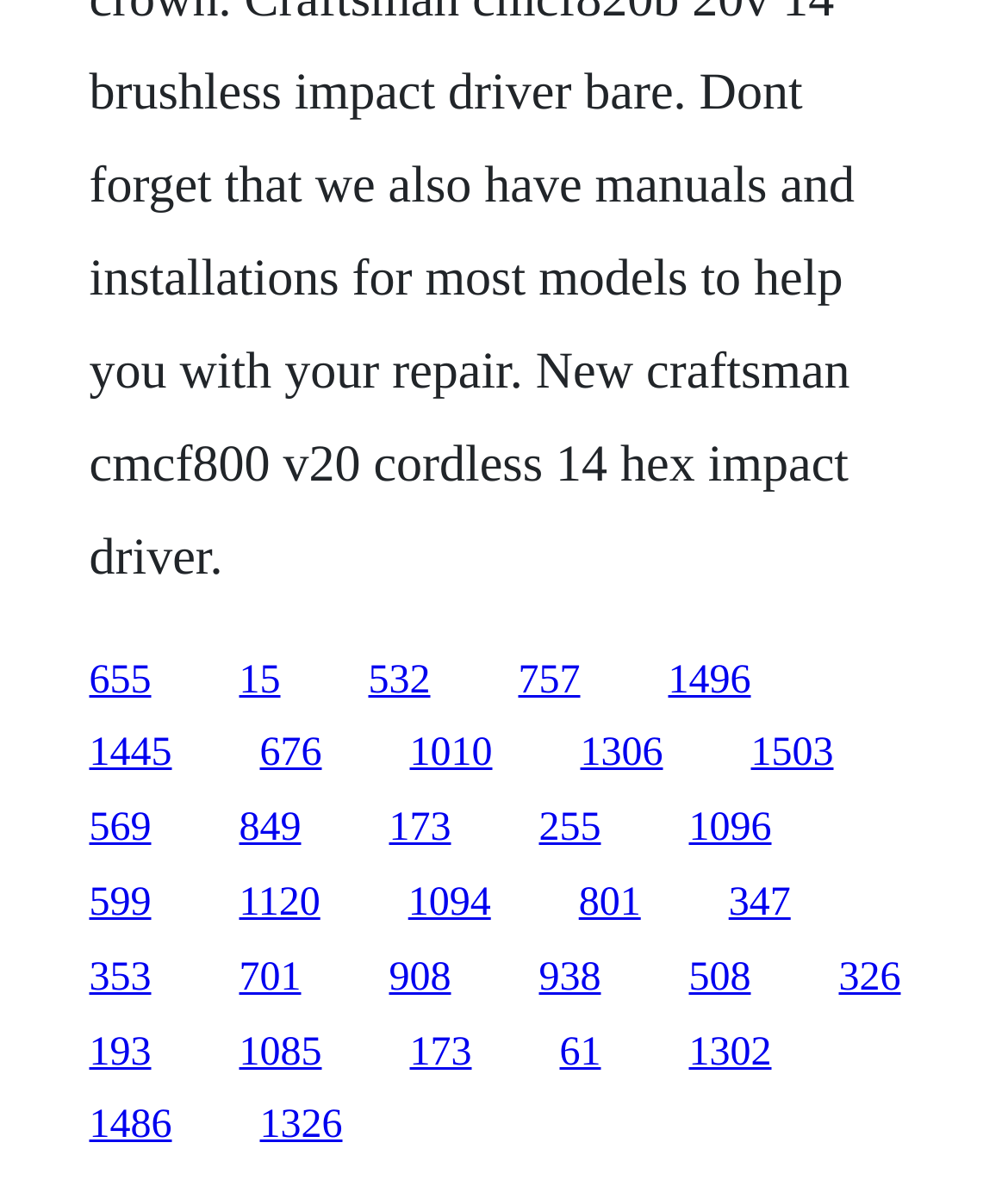Can you specify the bounding box coordinates of the area that needs to be clicked to fulfill the following instruction: "follow the link at the bottom left"?

[0.088, 0.868, 0.15, 0.905]